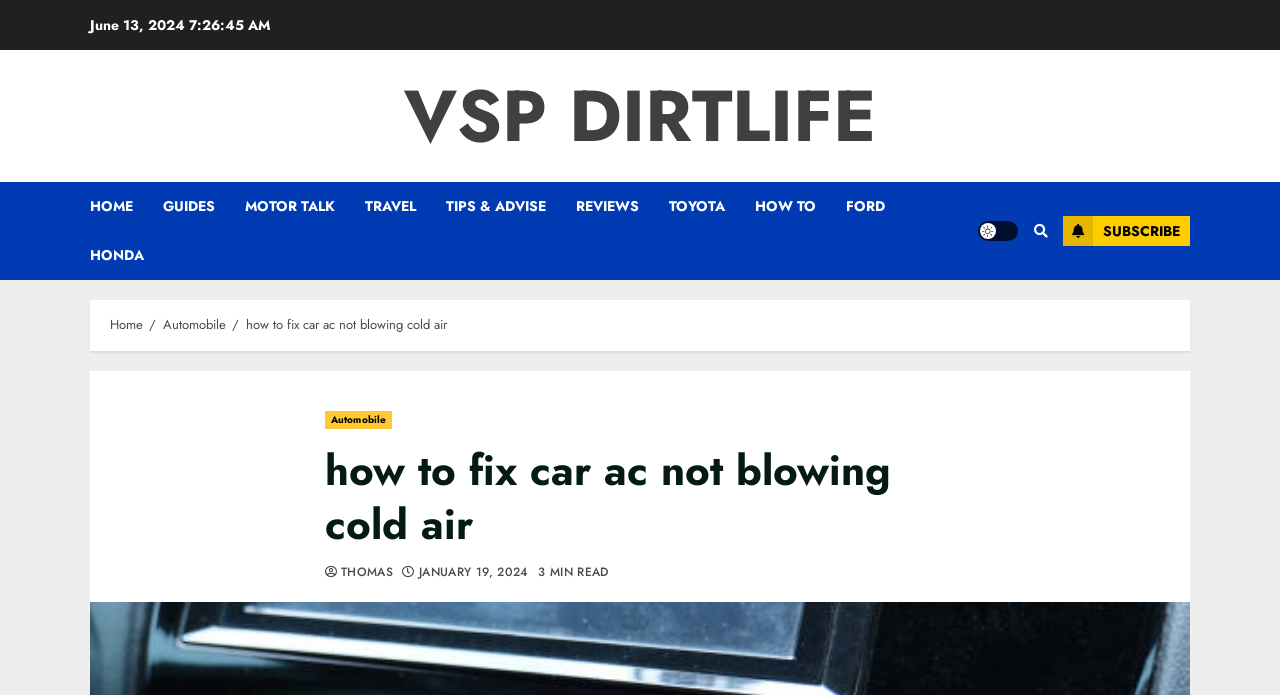Please locate the clickable area by providing the bounding box coordinates to follow this instruction: "Learn about Library - Book Club Kit".

None